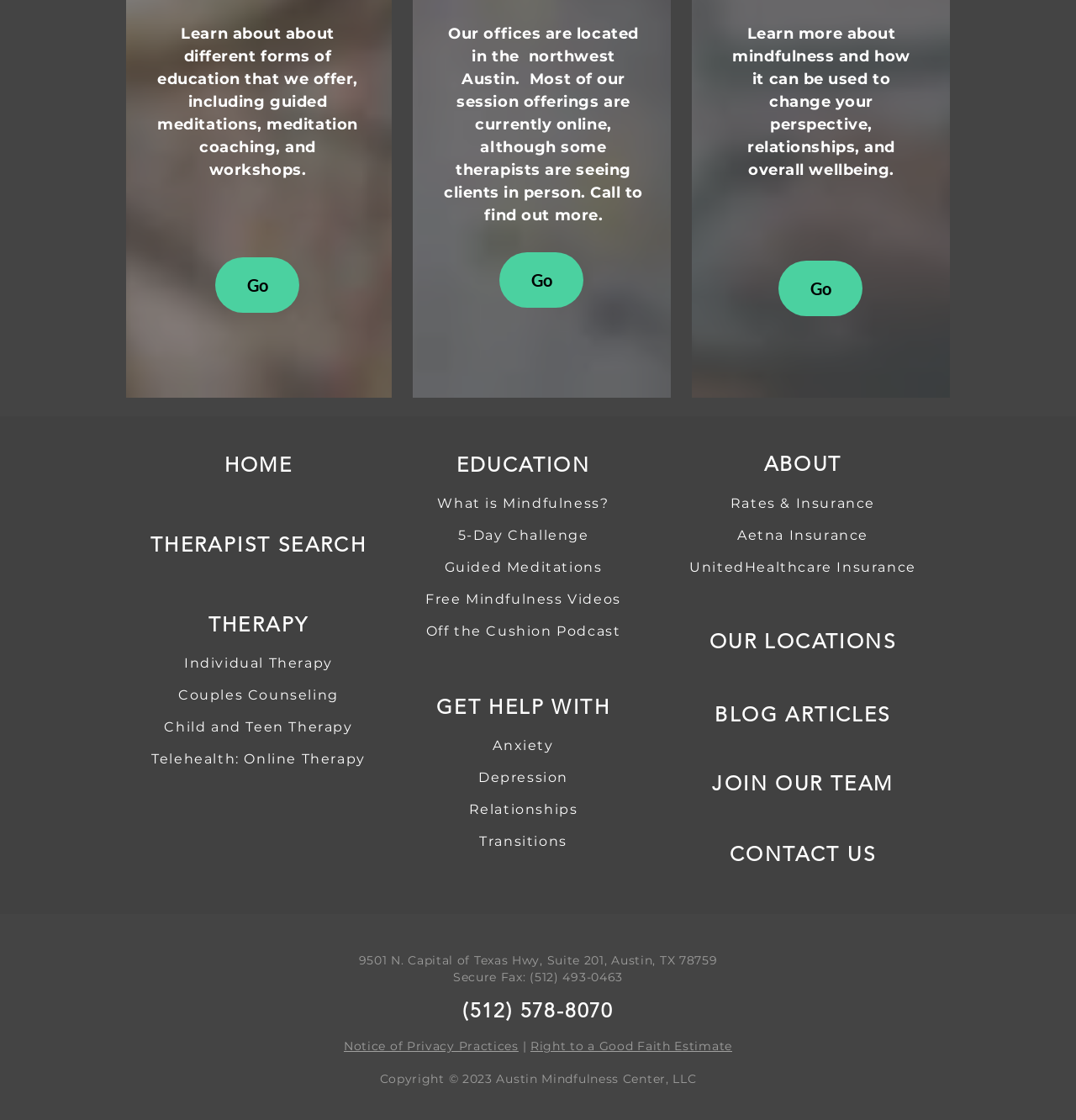What is the purpose of the '5-Day Challenge'?
Provide a one-word or short-phrase answer based on the image.

Unknown